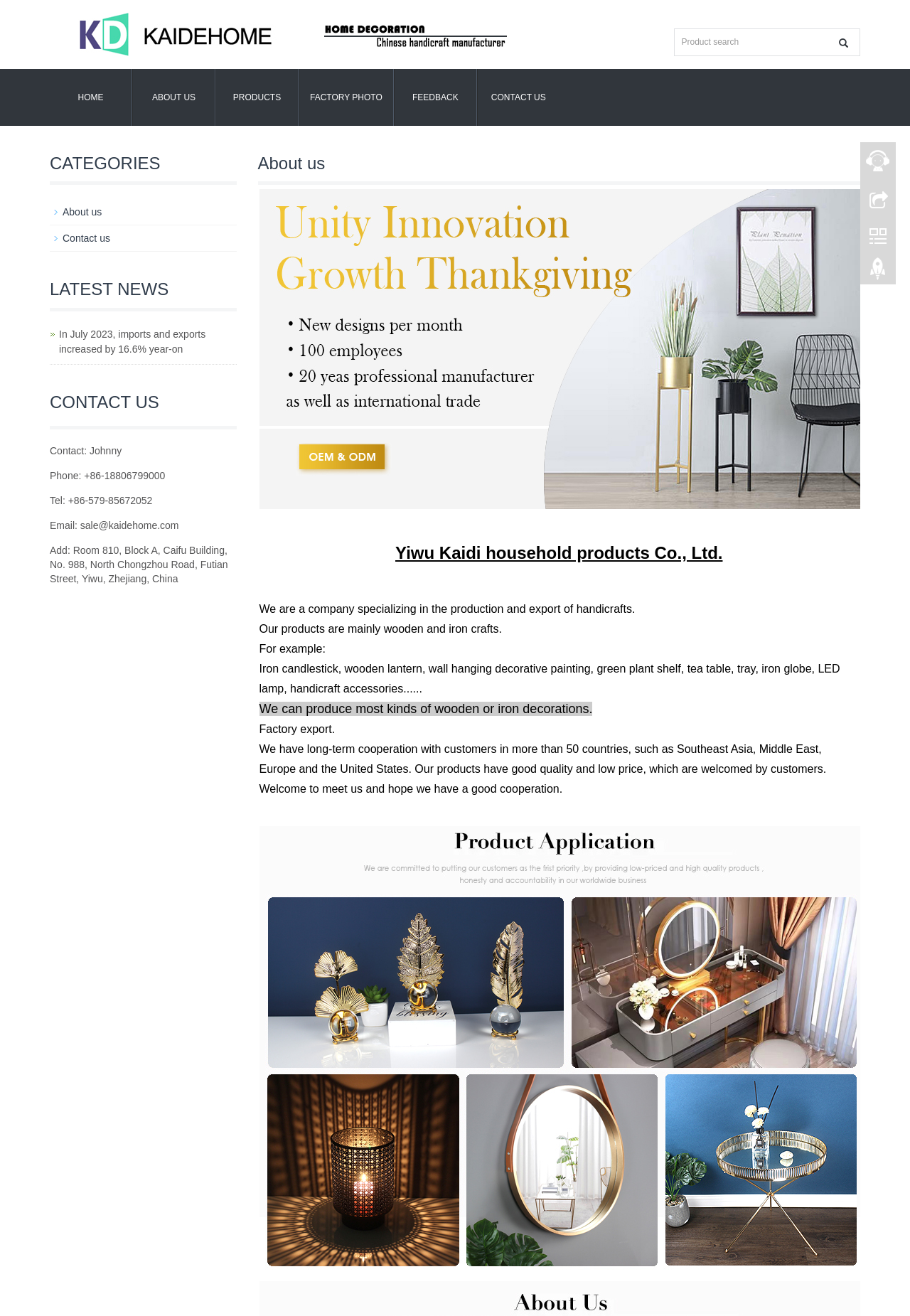Use a single word or phrase to answer the question:
What is the company's location?

Yiwu, Zhejiang, China